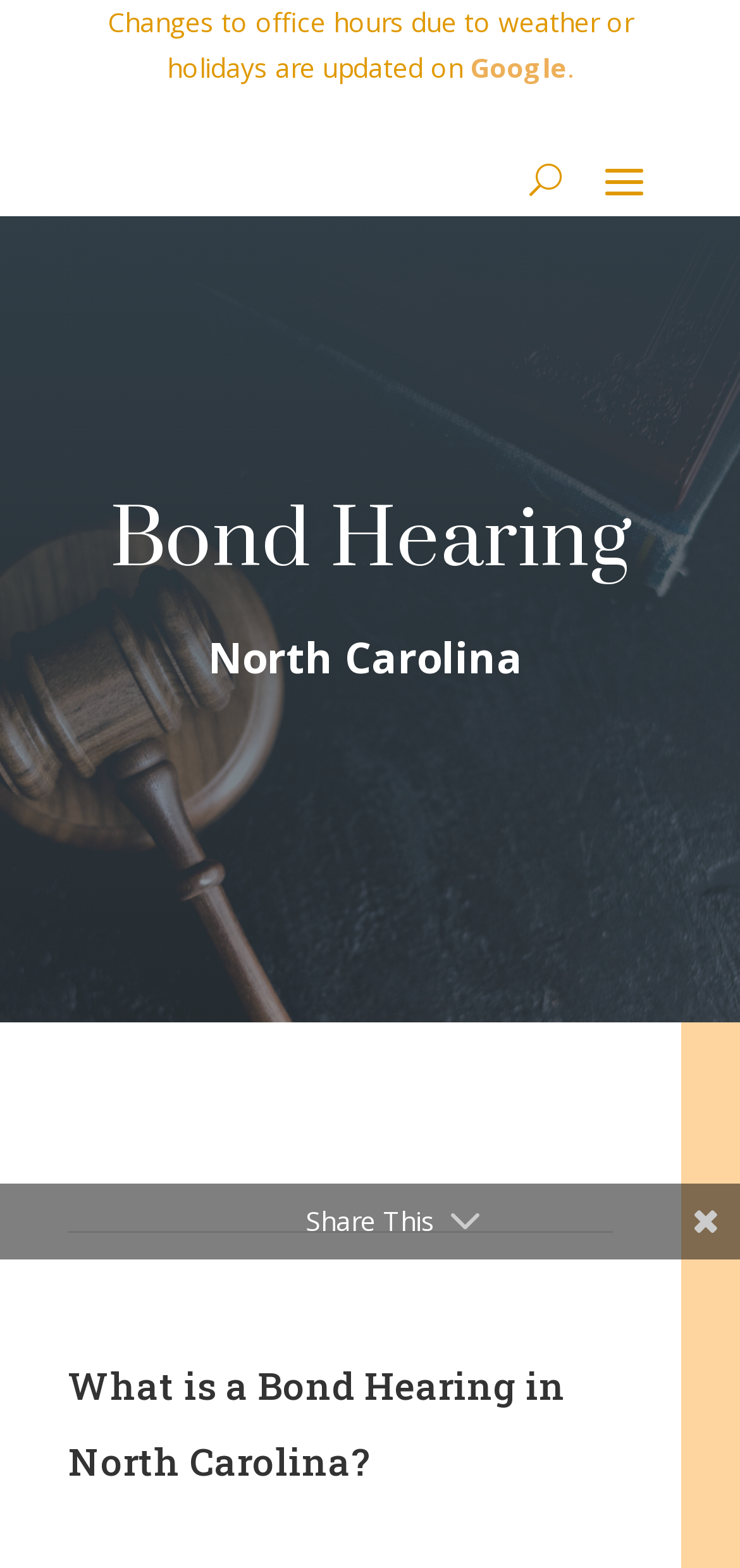Examine the screenshot and answer the question in as much detail as possible: Is there a button on the webpage?

I found a button element with the text 'U' which indicates that there is a button on the webpage.